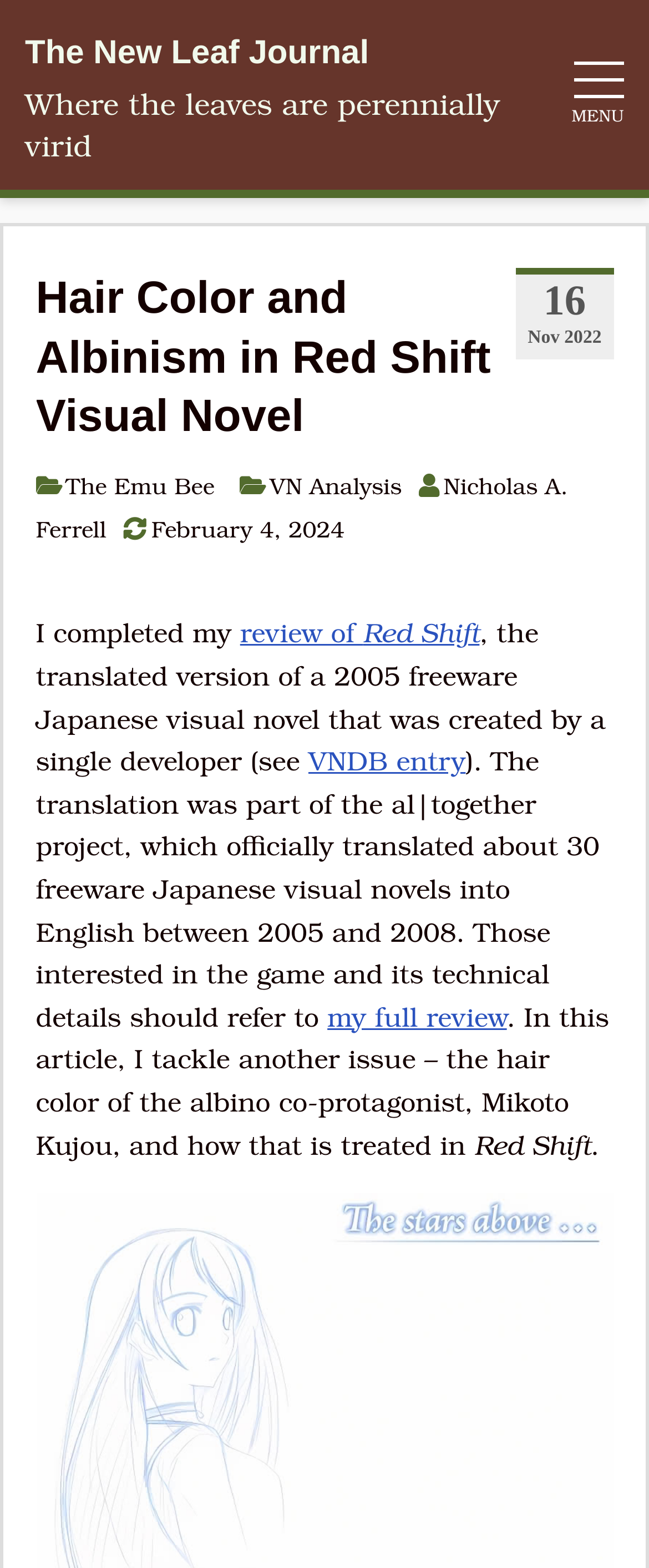Using the webpage screenshot and the element description Nicholas A. Ferrell, determine the bounding box coordinates. Specify the coordinates in the format (top-left x, top-left y, bottom-right x, bottom-right y) with values ranging from 0 to 1.

[0.055, 0.305, 0.875, 0.347]